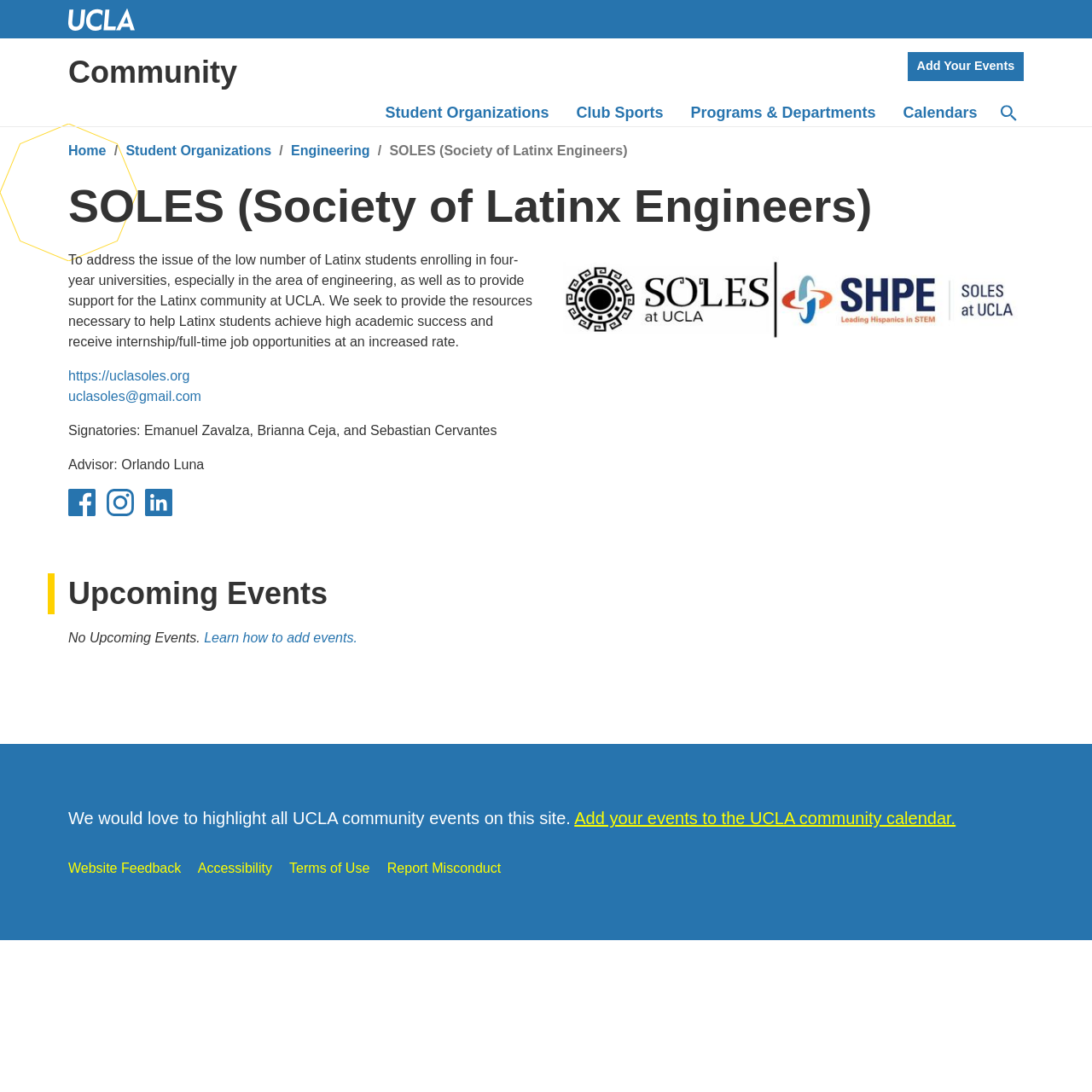What is the purpose of the organization?
From the screenshot, provide a brief answer in one word or phrase.

Support Latinx students